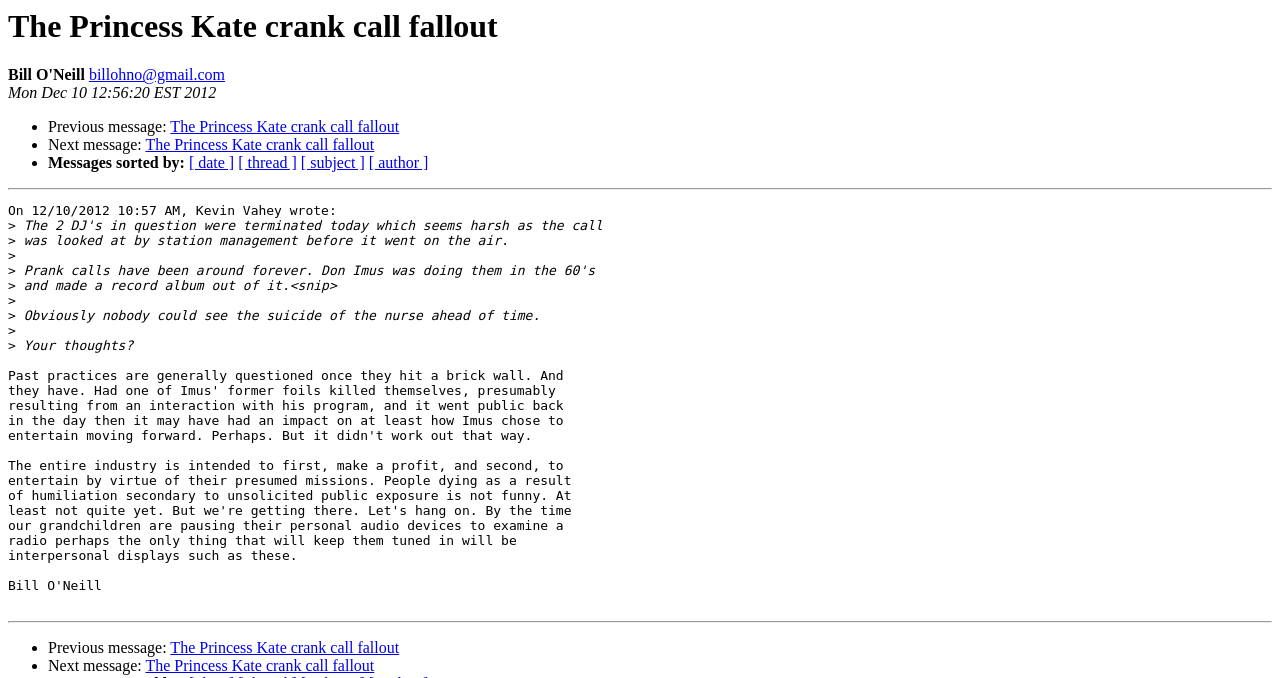Please find the bounding box coordinates of the section that needs to be clicked to achieve this instruction: "View next message".

[0.114, 0.201, 0.292, 0.226]